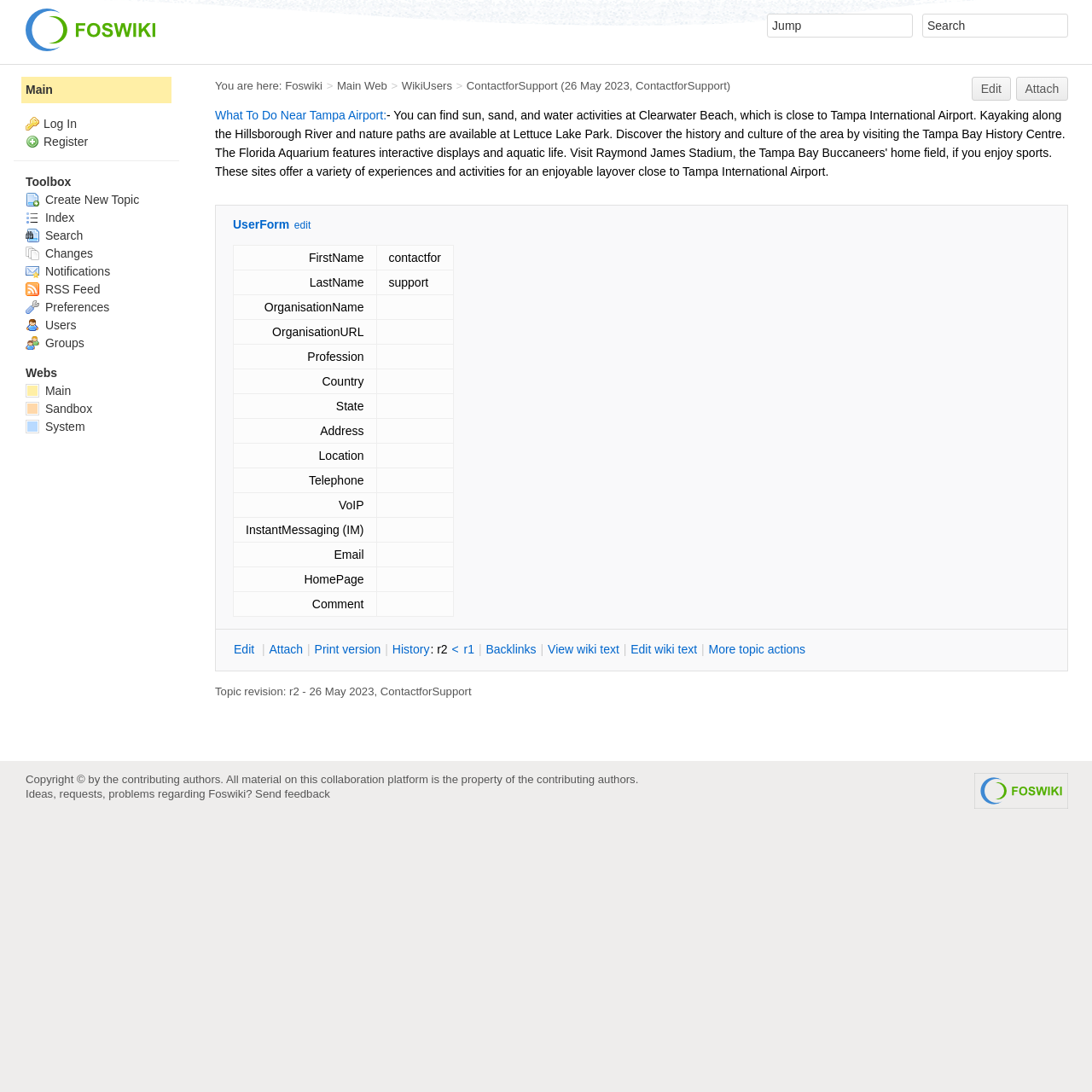Locate the bounding box coordinates of the UI element described by: "input value="Jump" name="topic" title="Jump"". The bounding box coordinates should consist of four float numbers between 0 and 1, i.e., [left, top, right, bottom].

[0.702, 0.012, 0.836, 0.034]